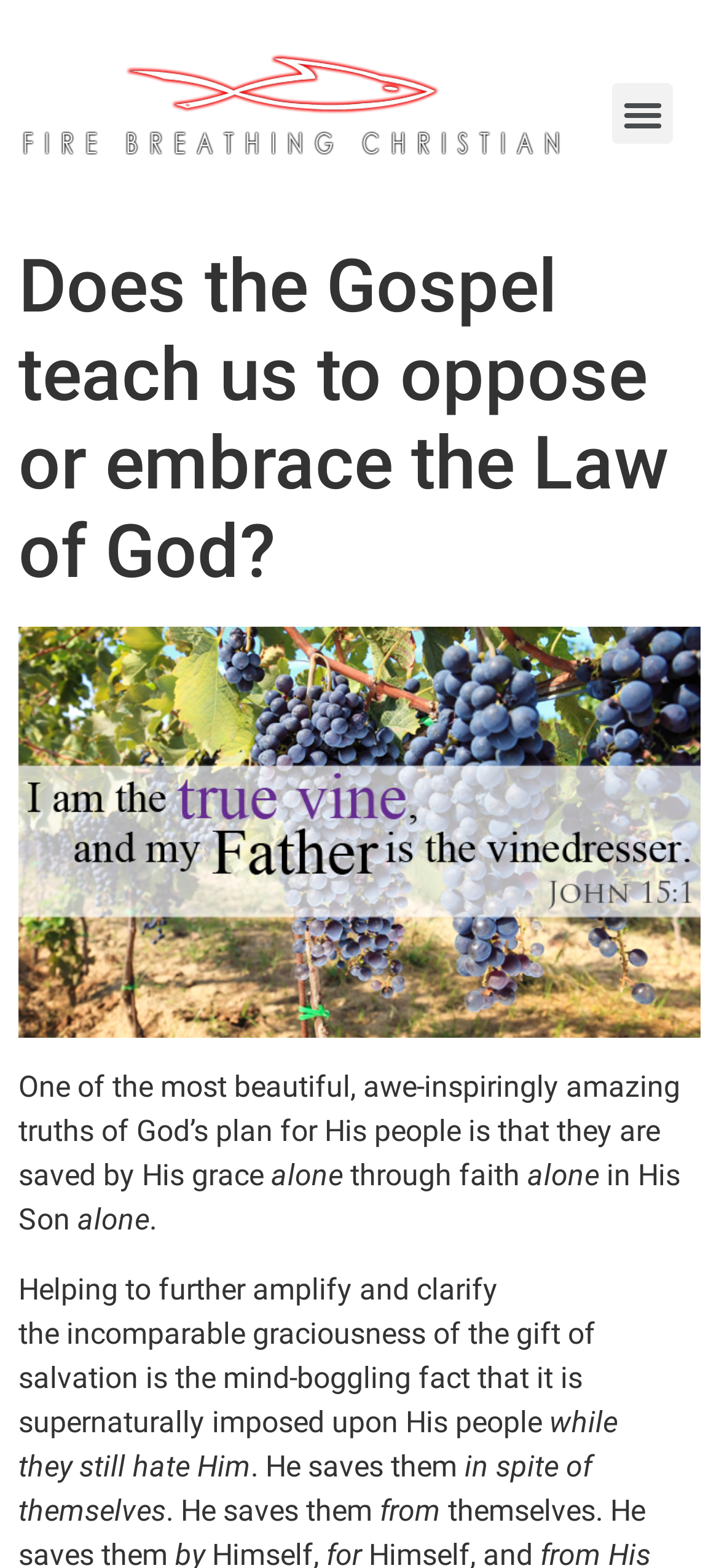What is the relationship between God's people and the Law of God?
Refer to the image and give a detailed answer to the question.

The webpage title 'Does the Gospel teach us to oppose or embrace the Law of God?' suggests that the Gospel teaches embracing the Law of God, rather than opposing it.